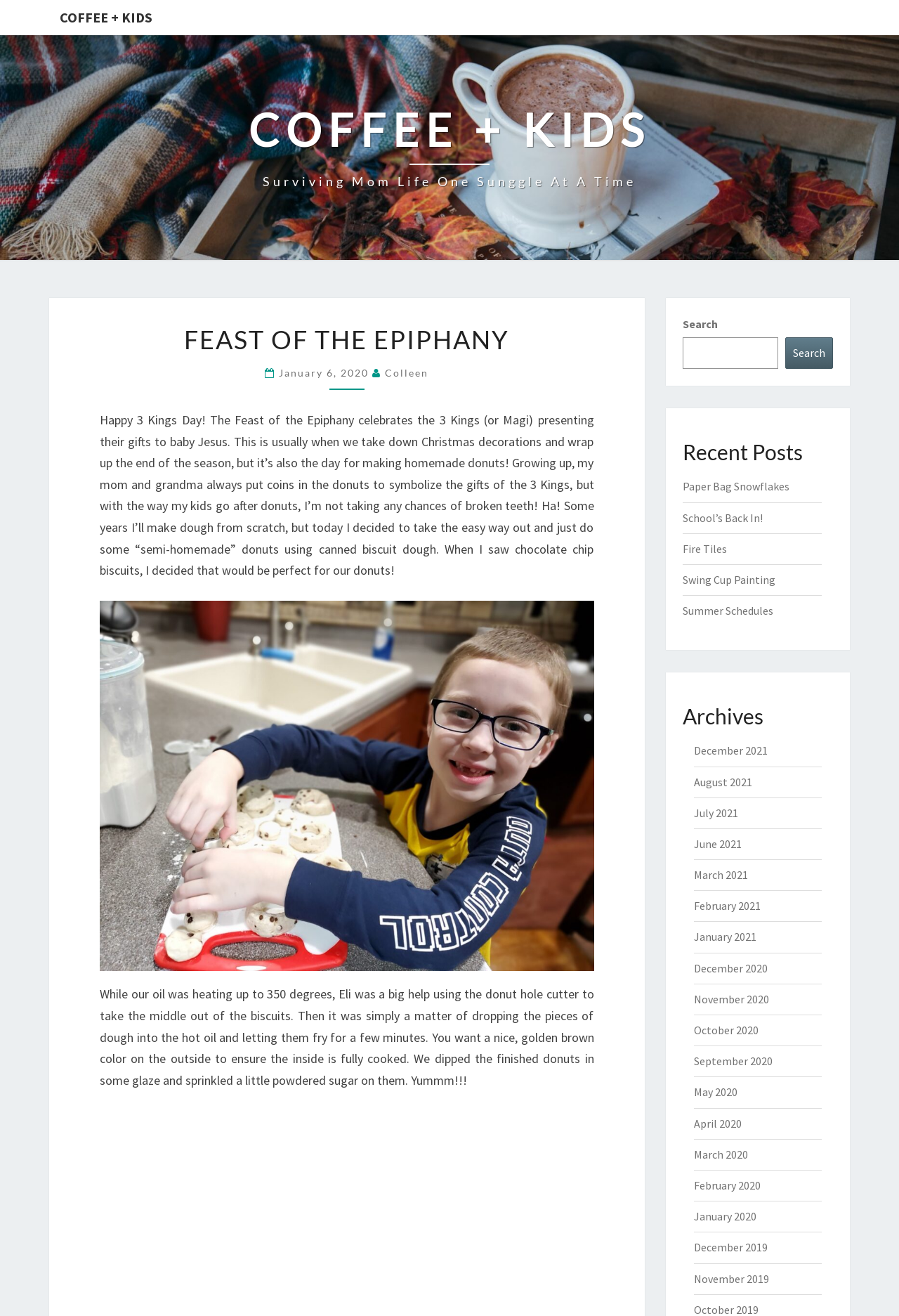Locate the bounding box coordinates of the clickable region to complete the following instruction: "Click on the 'COFFEE + KIDS' link."

[0.055, 0.0, 0.181, 0.027]